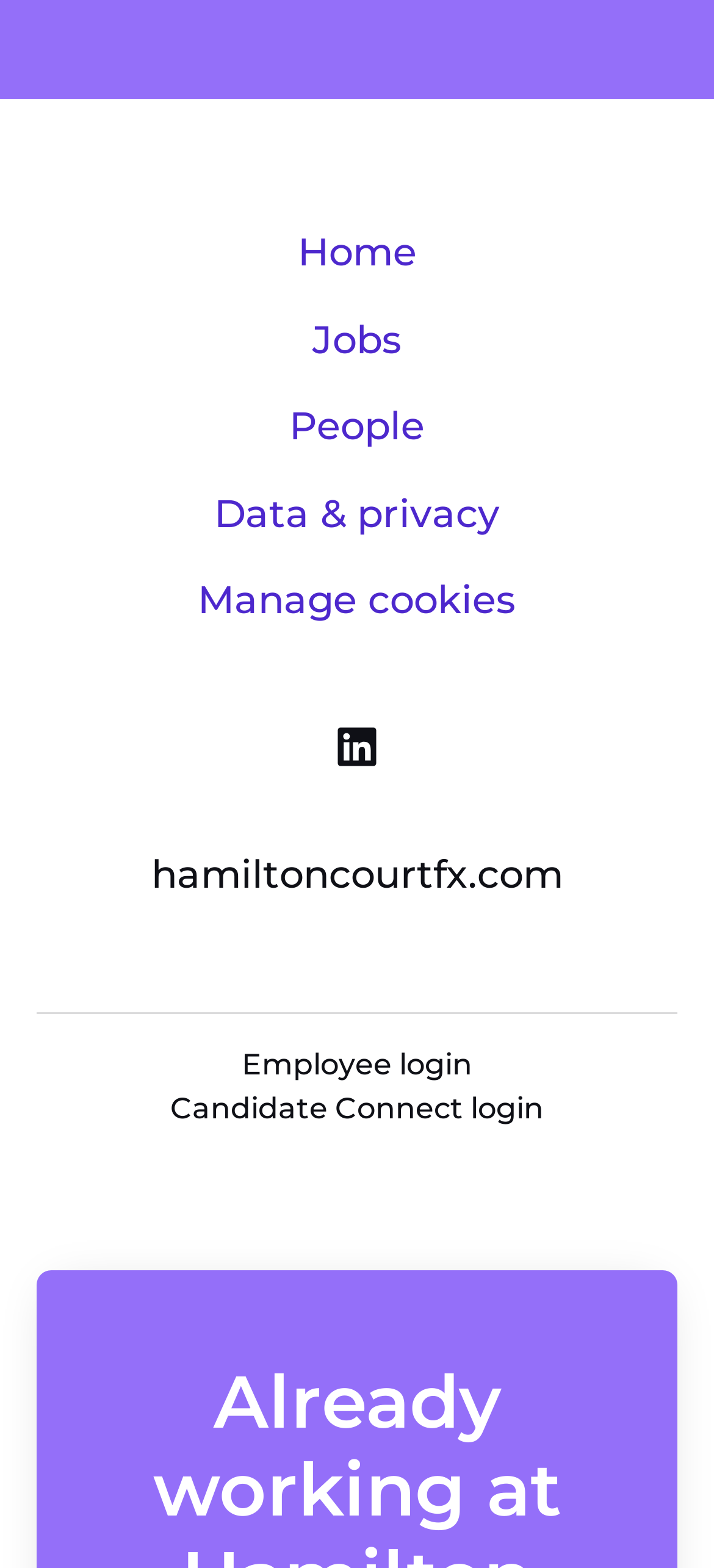Please indicate the bounding box coordinates for the clickable area to complete the following task: "browse people". The coordinates should be specified as four float numbers between 0 and 1, i.e., [left, top, right, bottom].

[0.236, 0.249, 0.764, 0.295]